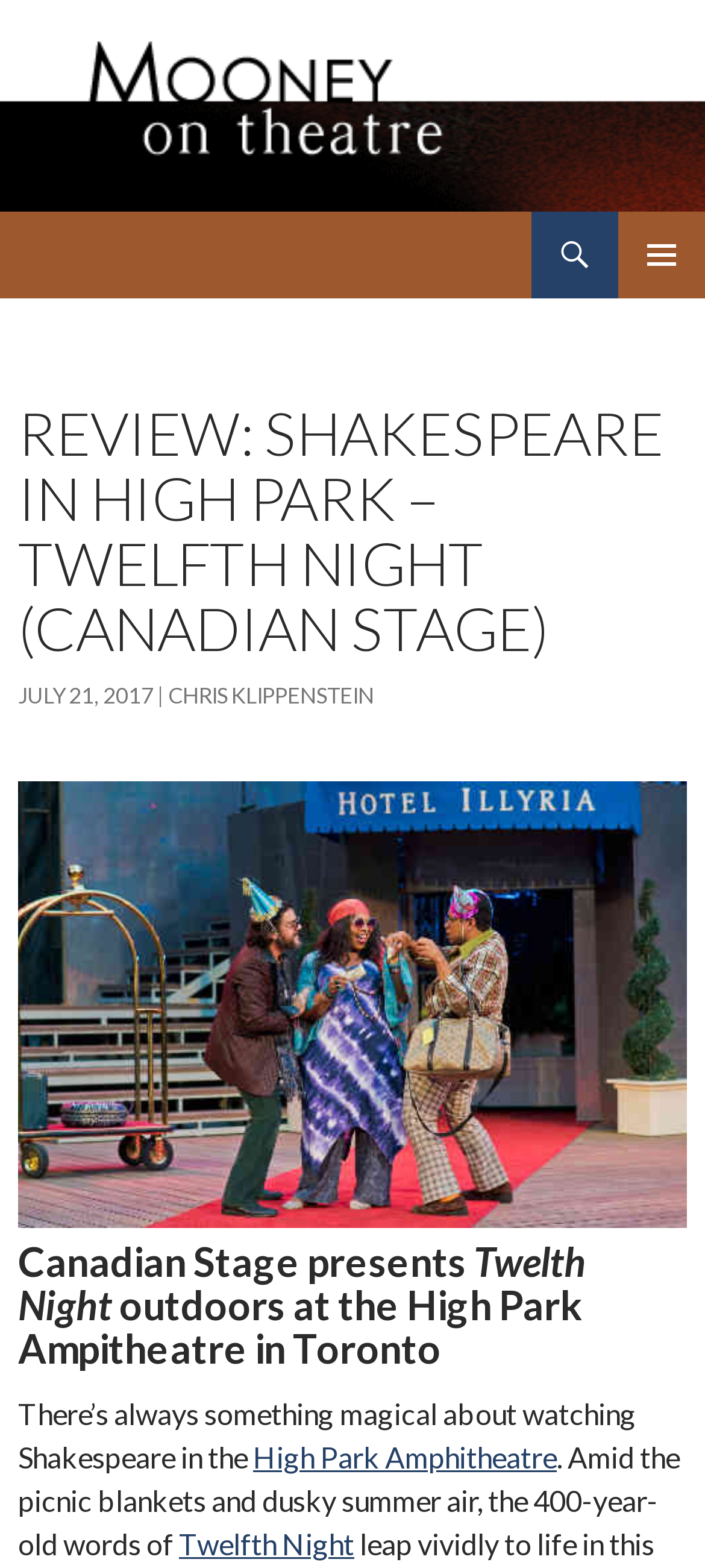When was the article published?
Refer to the image and provide a one-word or short phrase answer.

July 21, 2017